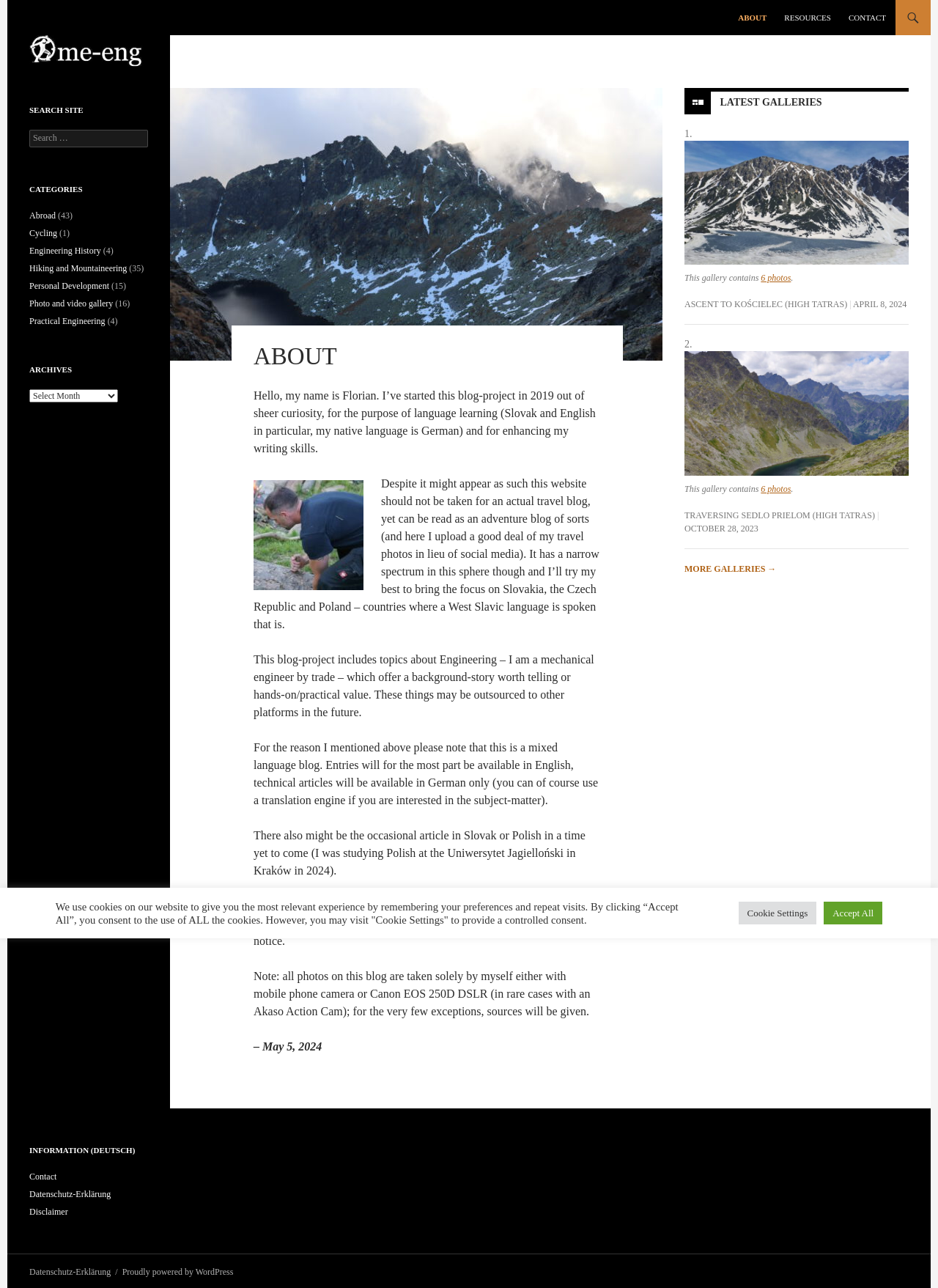Please find the bounding box coordinates of the element that needs to be clicked to perform the following instruction: "View ARCHIVES". The bounding box coordinates should be four float numbers between 0 and 1, represented as [left, top, right, bottom].

[0.031, 0.282, 0.158, 0.292]